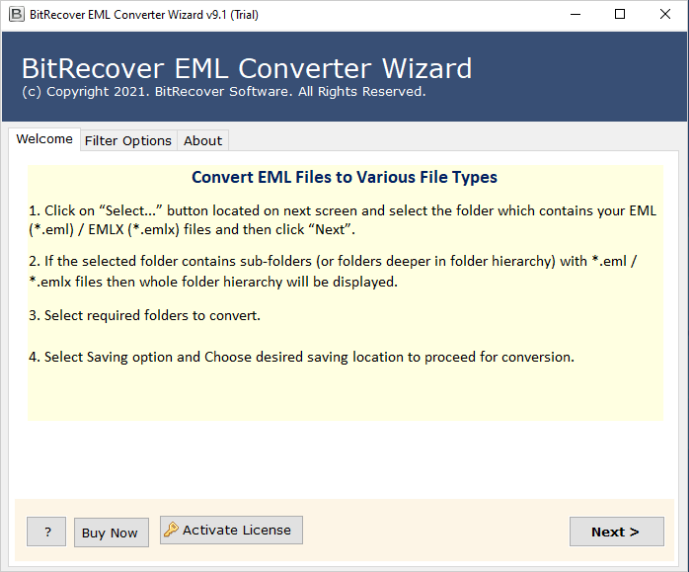What type of files can be selected for conversion?
Ensure your answer is thorough and detailed.

According to the caption, users are instructed to select the folder containing their EML (*.eml) or EMLX (*.emlx) files, indicating that these are the types of files that can be selected for conversion.